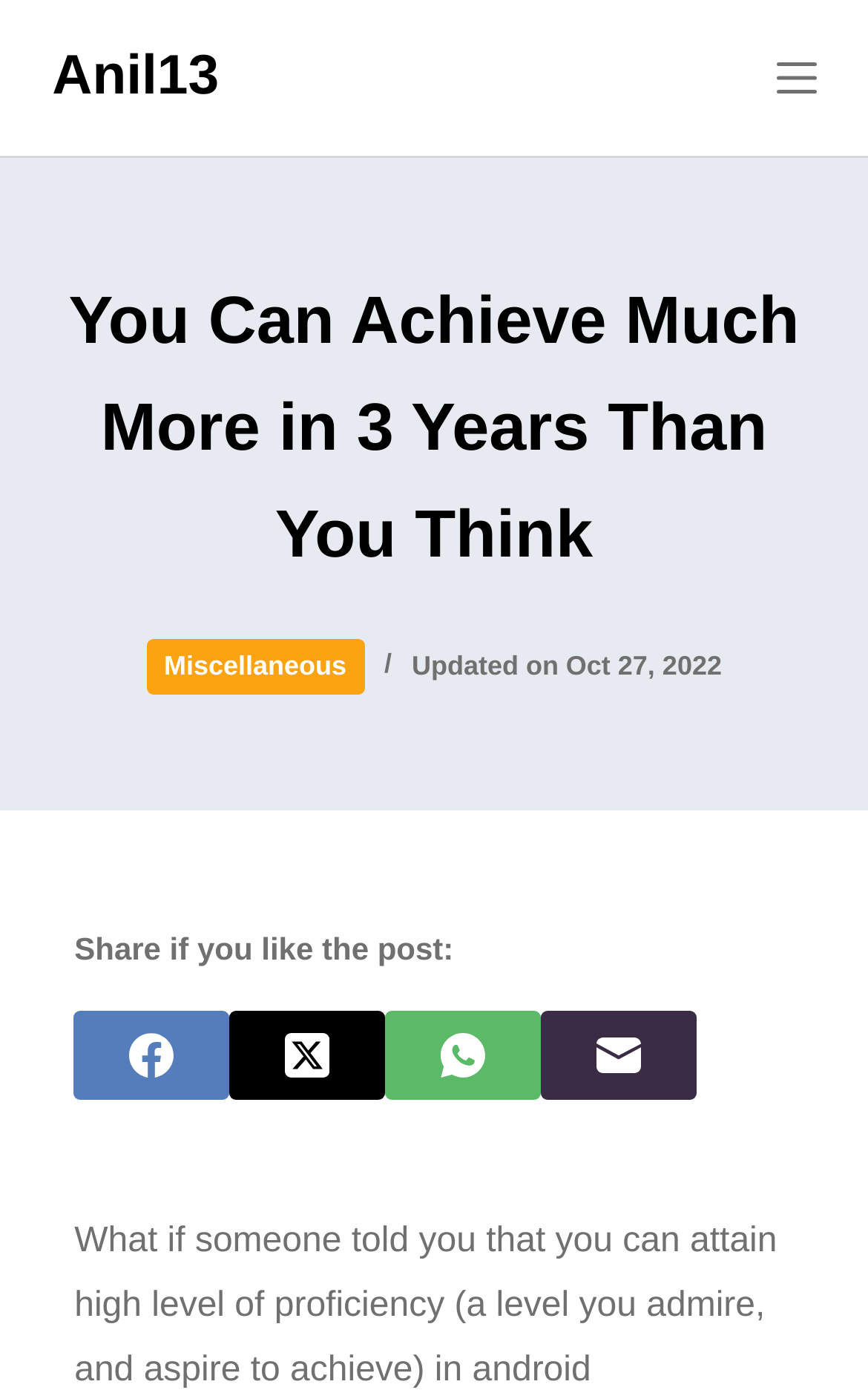Please find the bounding box coordinates of the element's region to be clicked to carry out this instruction: "Share the post on Facebook".

[0.086, 0.727, 0.265, 0.792]